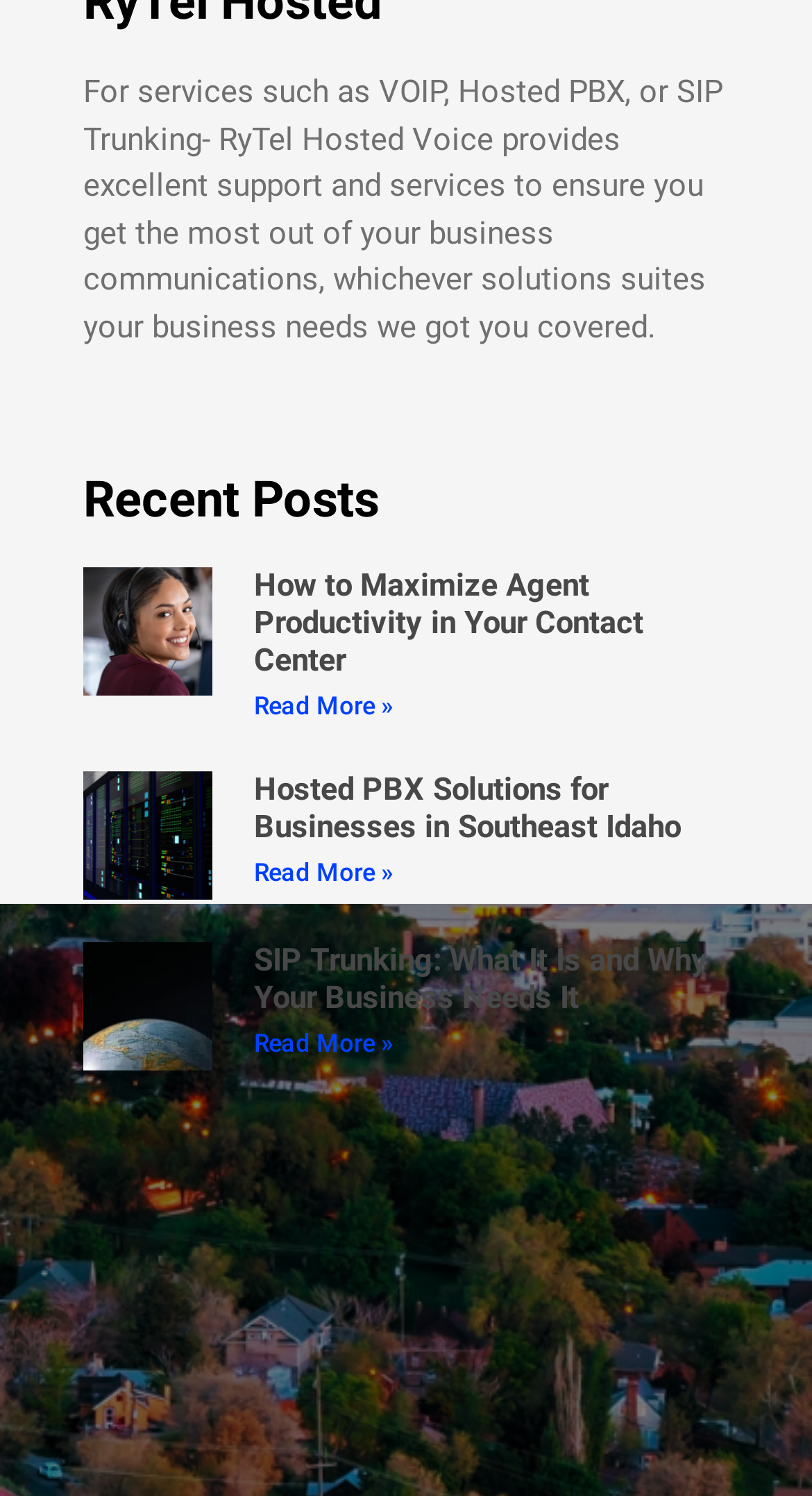Use a single word or phrase to answer the question:
What type of businesses is the webpage targeting?

Businesses in Southeast Idaho